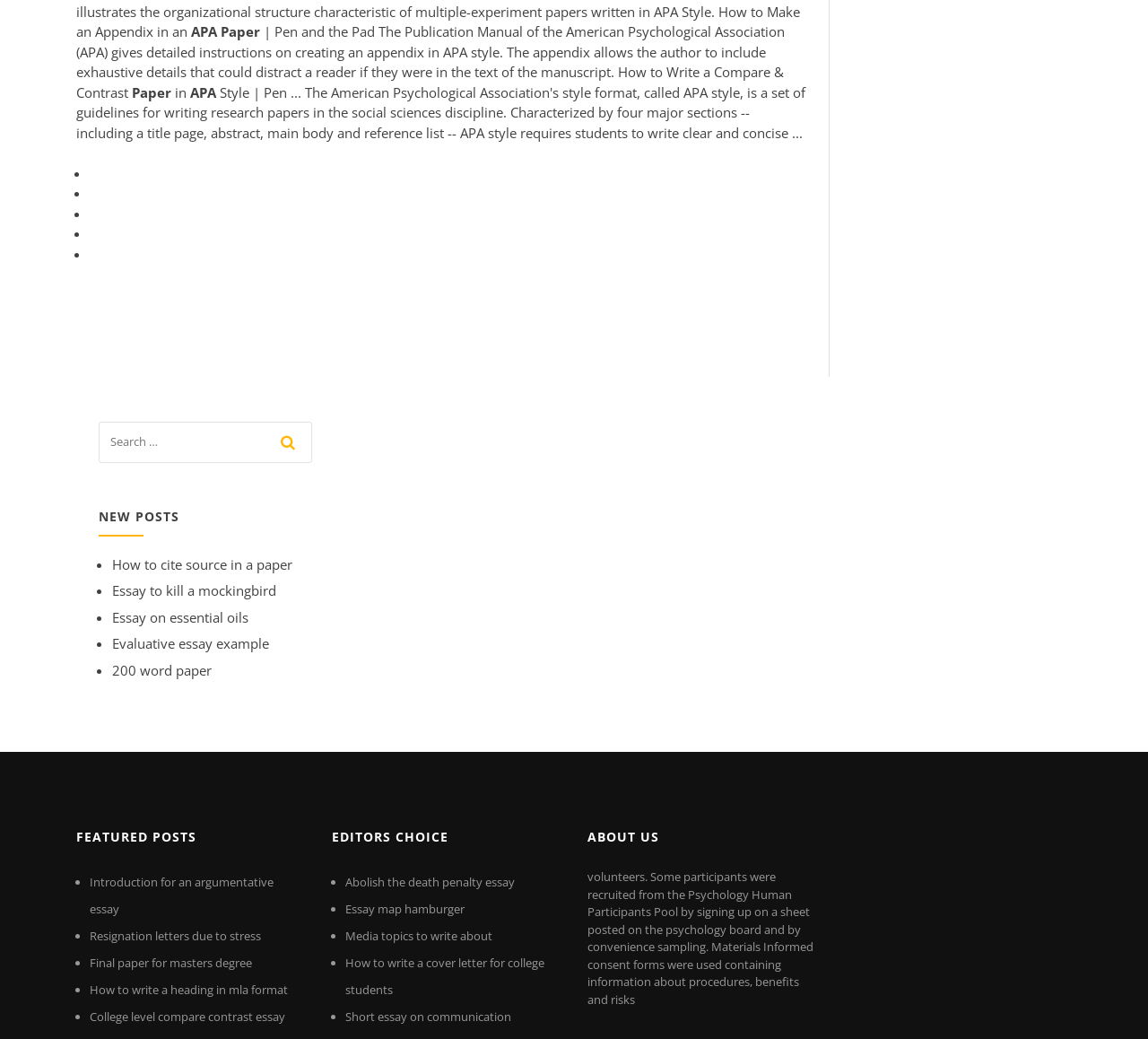Please identify the bounding box coordinates of the element on the webpage that should be clicked to follow this instruction: "learn about the website's authors". The bounding box coordinates should be given as four float numbers between 0 and 1, formatted as [left, top, right, bottom].

[0.512, 0.836, 0.709, 0.97]